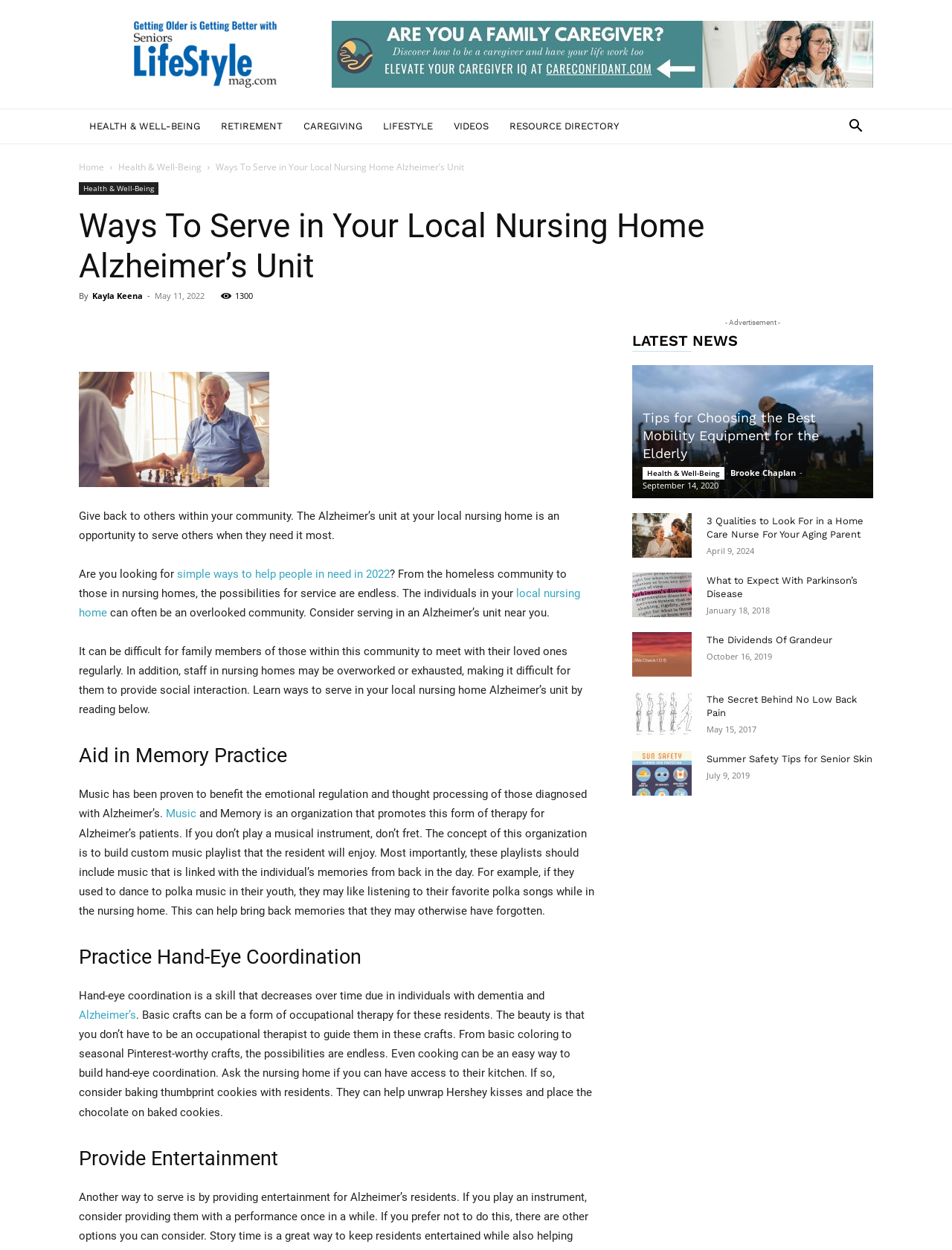What is the purpose of Music and Memory organization?
From the image, provide a succinct answer in one word or a short phrase.

To promote music therapy for Alzheimer's patients